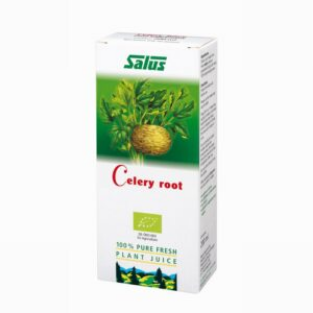Please give a short response to the question using one word or a phrase:
What certification mark is featured on the packaging?

100% Pure Fresh Plant Juice